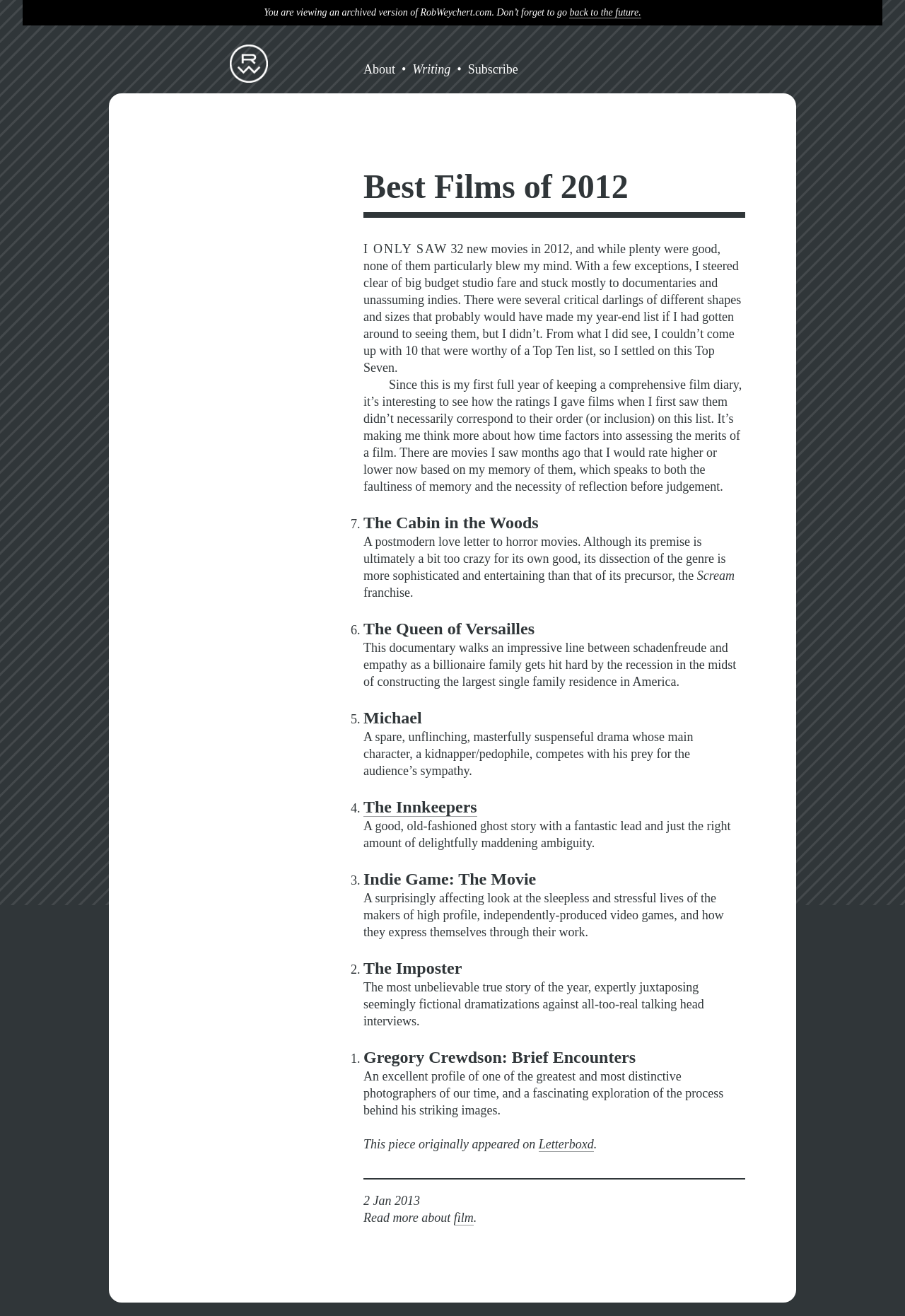What is the author's opinion about the film 'The Cabin in the Woods'?
Could you please answer the question thoroughly and with as much detail as possible?

The author's opinion about the film 'The Cabin in the Woods' can be inferred from the text 'A postmodern love letter to horror movies.' which suggests that the author has a positive view of the film.